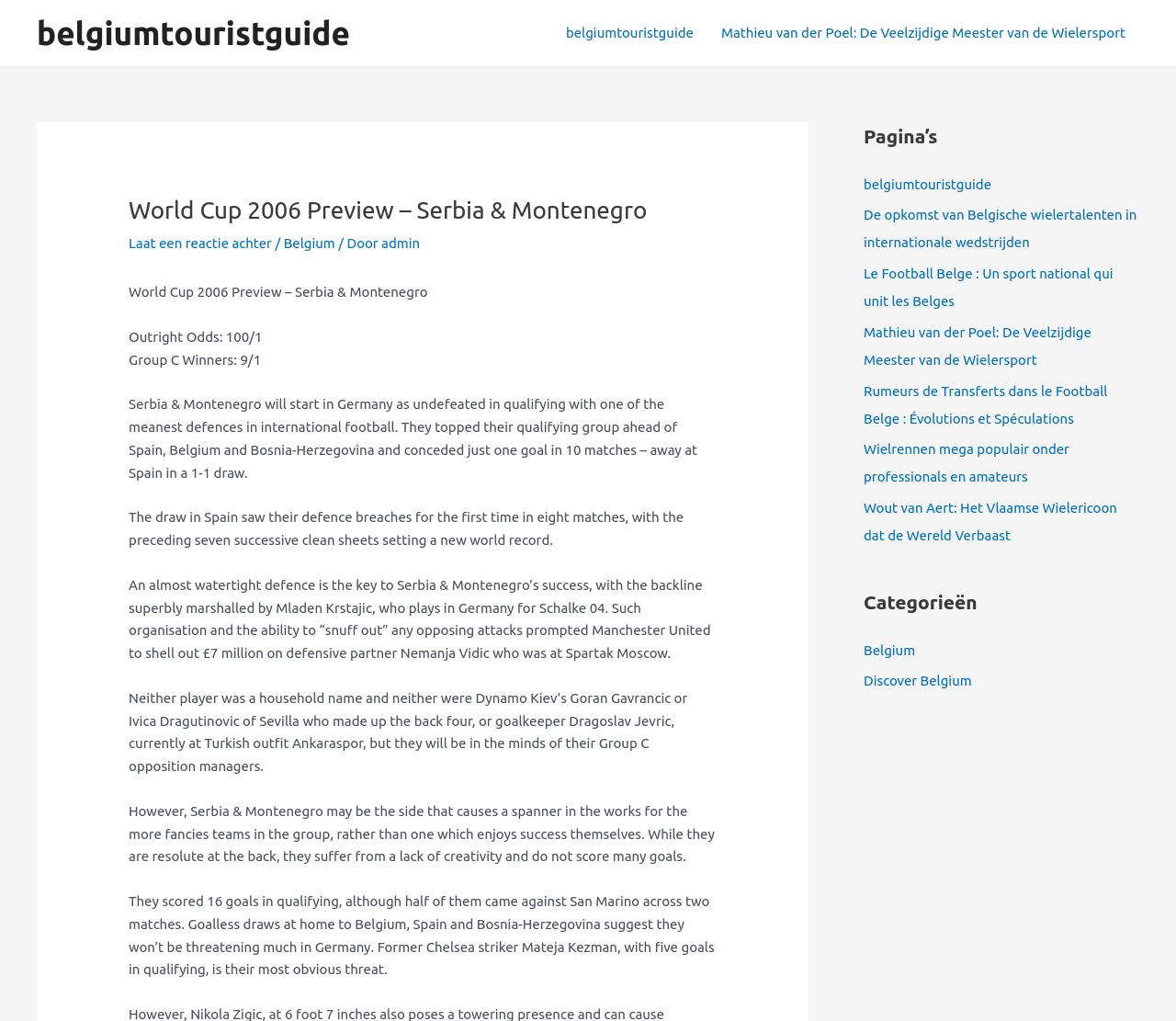Elaborate on the information and visuals displayed on the webpage.

The webpage is about a preview of the 2006 World Cup, specifically focusing on Serbia & Montenegro. At the top left, there is a link to "belgiumtouristguide". Below it, there is a navigation menu with links to various pages, including "Mathieu van der Poel: De Veelzijdige Meester van de Wielersport".

The main content of the page is a preview of Serbia & Montenegro's chances in the World Cup. The title "World Cup 2006 Preview – Serbia & Montenegro" is prominently displayed at the top. Below it, there are several paragraphs of text discussing the team's strengths and weaknesses, including their strong defense and lack of creativity in attack. The text also mentions the team's players, such as Mladen Krstajic and Mateja Kezman.

To the right of the main content, there are two columns of links. The top column is labeled "Pagina's" and contains links to various pages, including "De opkomst van Belgische wielertalenten in internationale wedstrijden" and "Wout van Aert: Het Vlaamse Wielericoon dat de Wereld Verbaast". The bottom column is labeled "Categorieën" and contains links to categories such as "Belgium" and "Discover Belgium".

Overall, the webpage appears to be a blog or news article about the 2006 World Cup, with a focus on Serbia & Montenegro and their chances in the tournament.